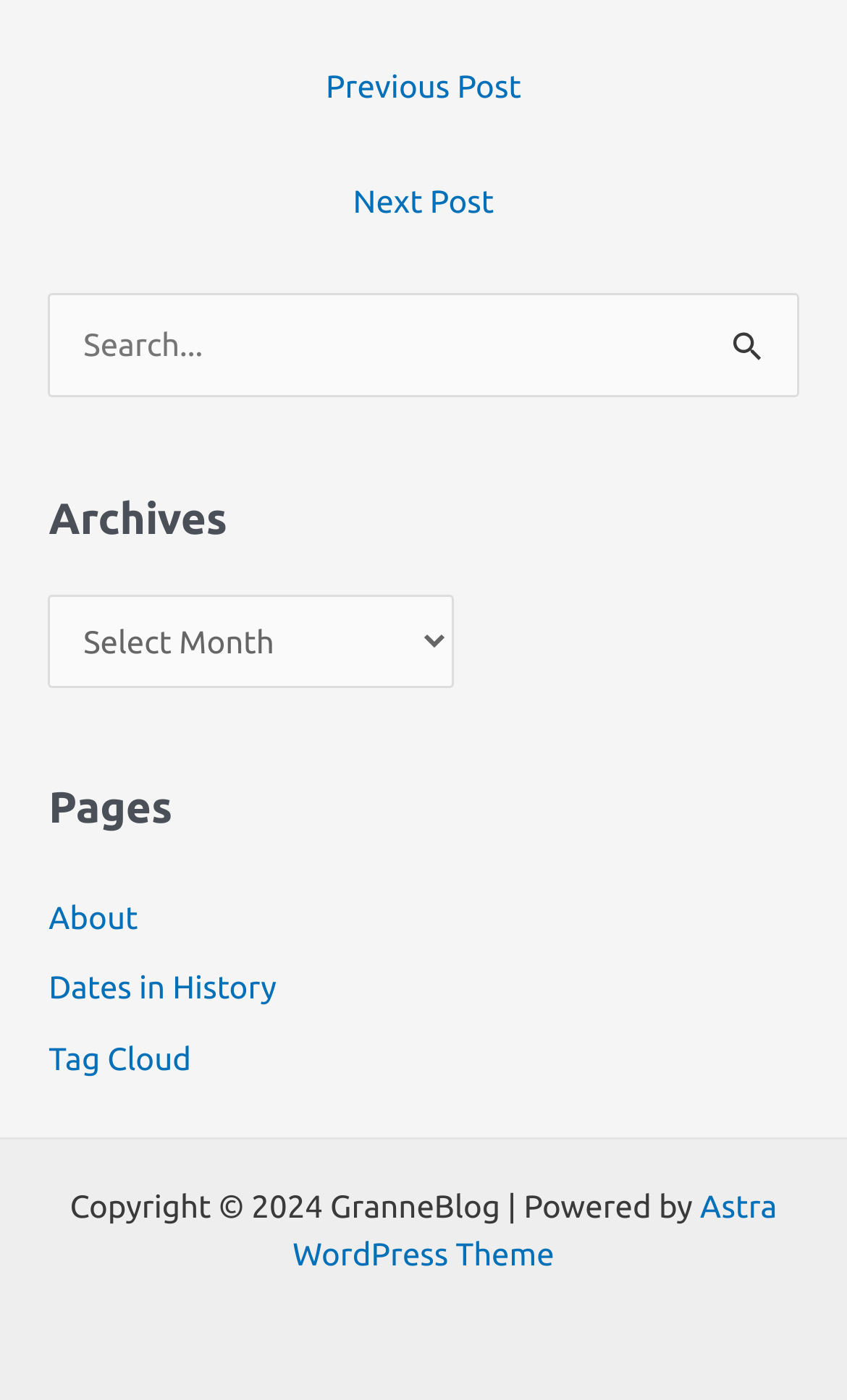Locate the bounding box coordinates of the clickable region necessary to complete the following instruction: "Search for something". Provide the coordinates in the format of four float numbers between 0 and 1, i.e., [left, top, right, bottom].

[0.058, 0.209, 0.942, 0.283]